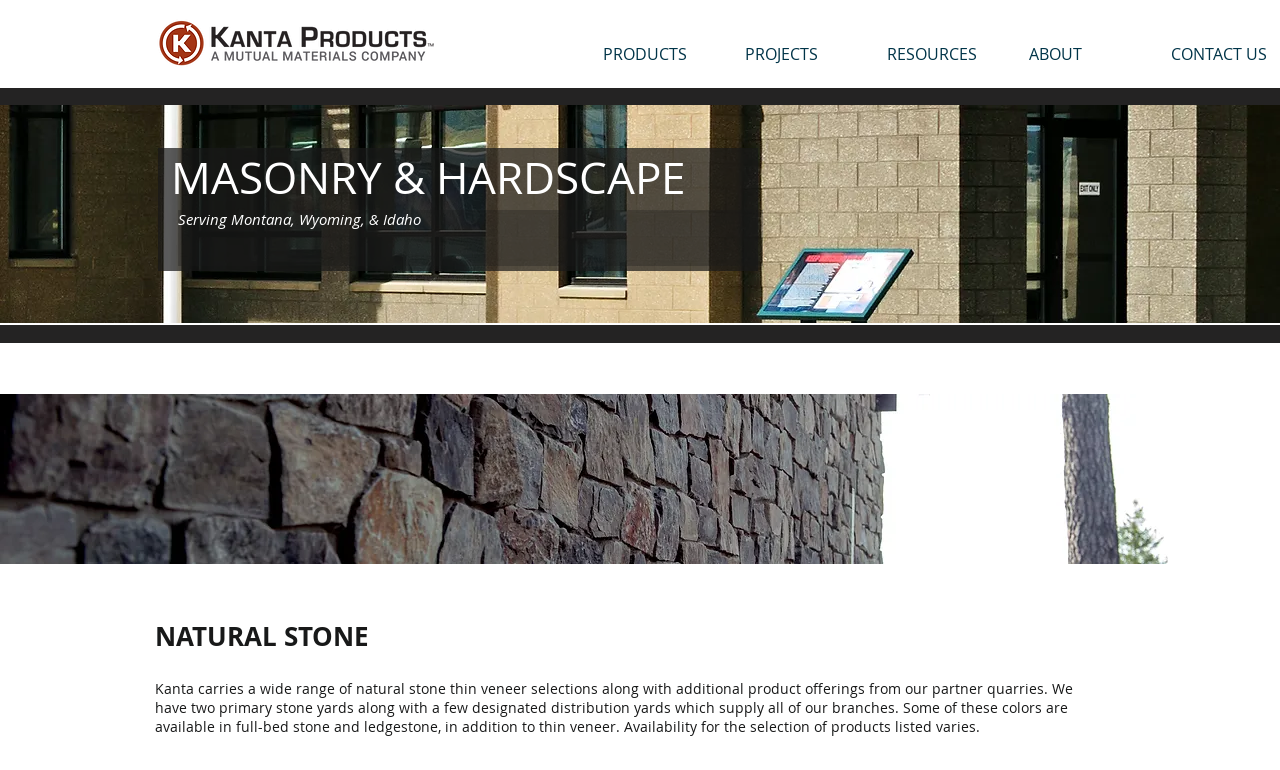Using details from the image, please answer the following question comprehensively:
What is the main category of products?

I found the heading 'MASONRY & HARDSCAPE' which is located at [0.077, 0.2, 0.592, 0.263] and seems to be a main category of products.